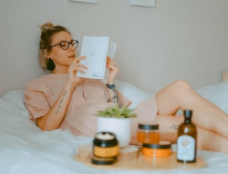Given the content of the image, can you provide a detailed answer to the question?
What is the dominant color of the woman's outfit?

The caption describes the woman as wearing a 'soft, oversized pink outfit', which suggests that pink is the primary color of her clothing.